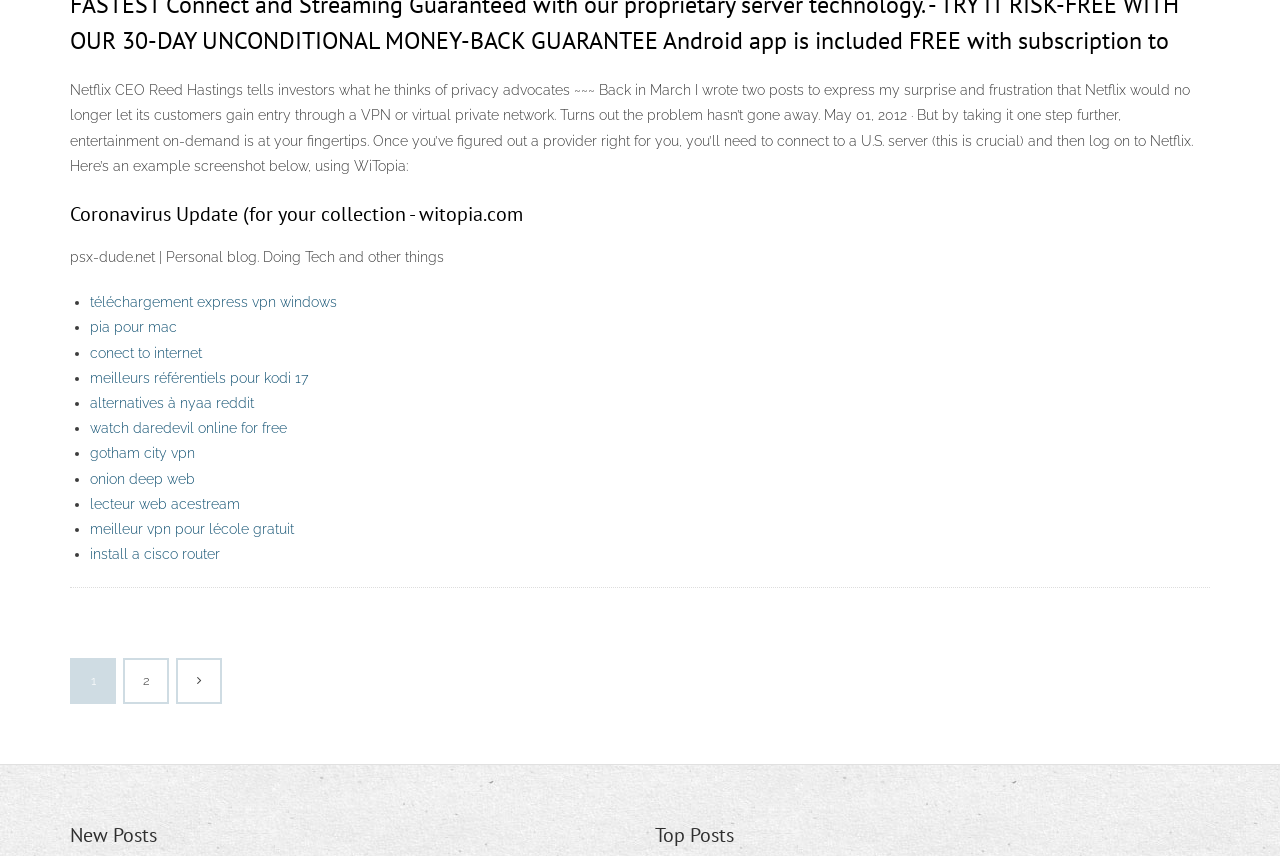Find and provide the bounding box coordinates for the UI element described with: "meilleur vpn pour lécole gratuit".

[0.07, 0.609, 0.23, 0.627]